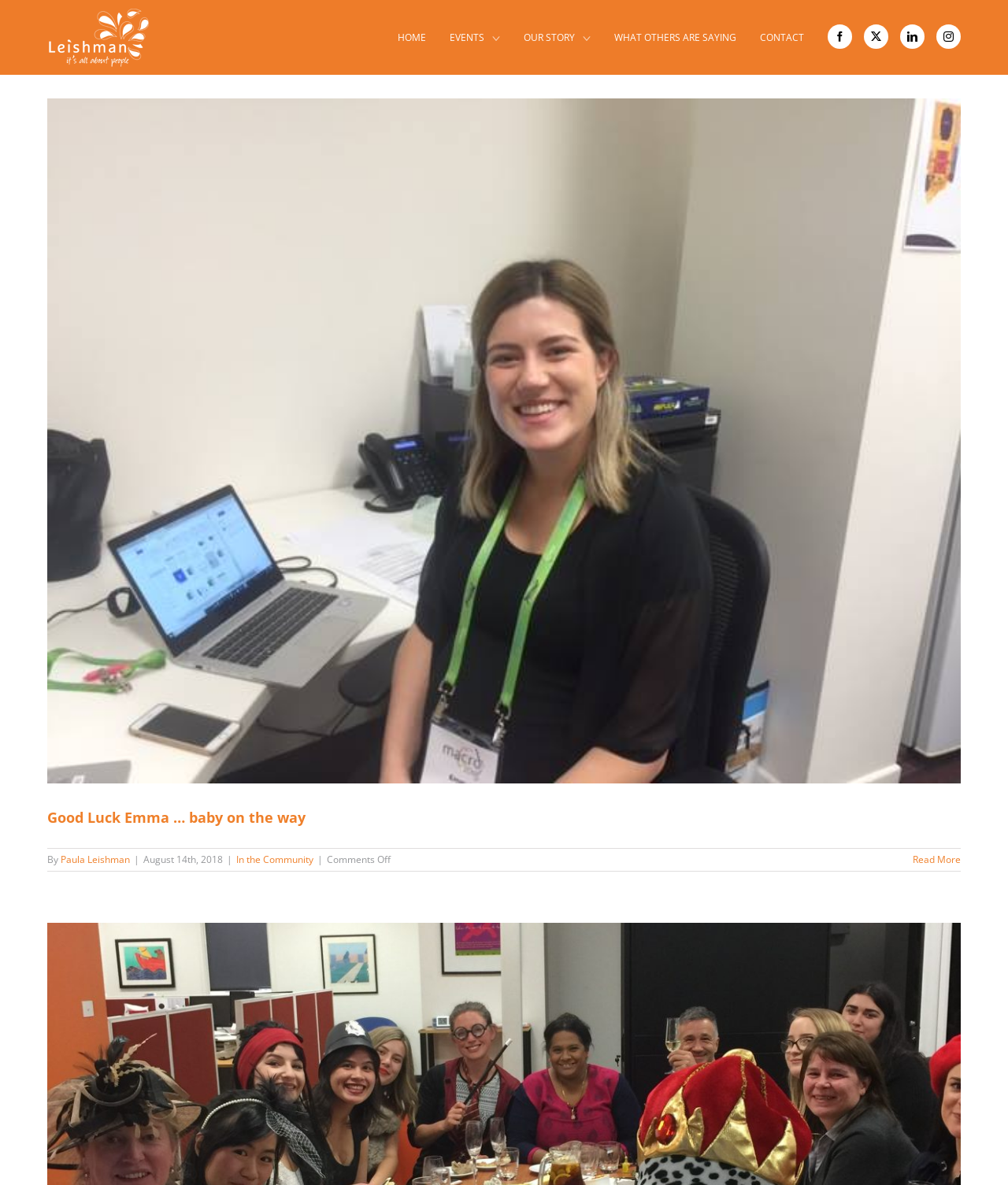Illustrate the webpage thoroughly, mentioning all important details.

The webpage is about Leishman Associates, with a focus on community archives. At the top left corner, there is a Leishman Associates logo, which is an image linked to the company's homepage. On the top right corner, there are social media links to Facebook, Twitter, LinkedIn, and Instagram.

Below the logo, there is a main menu navigation bar with links to HOME, EVENTS, OUR STORY, WHAT OTHERS ARE SAYING, and CONTACT. The EVENTS and OUR STORY links have dropdown menus.

The main content of the webpage is an article titled "Good Luck Emma … baby on the way". The article has a heading with the same title, followed by a brief introduction and a "Read More" link at the bottom. The article is attributed to Paula Leishman and dated August 14th, 2018. There is also a link to "In the Community" and a "Comments Off" note.

The webpage has a clean and simple layout, with a prominent logo and easy-to-navigate menu bar. The main content is focused on the article, with clear headings and concise text.